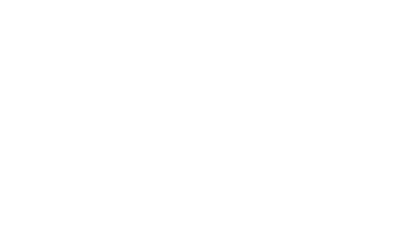Give a succinct answer to this question in a single word or phrase: 
What is the purpose of the text accompanying the logo?

To encourage engagement